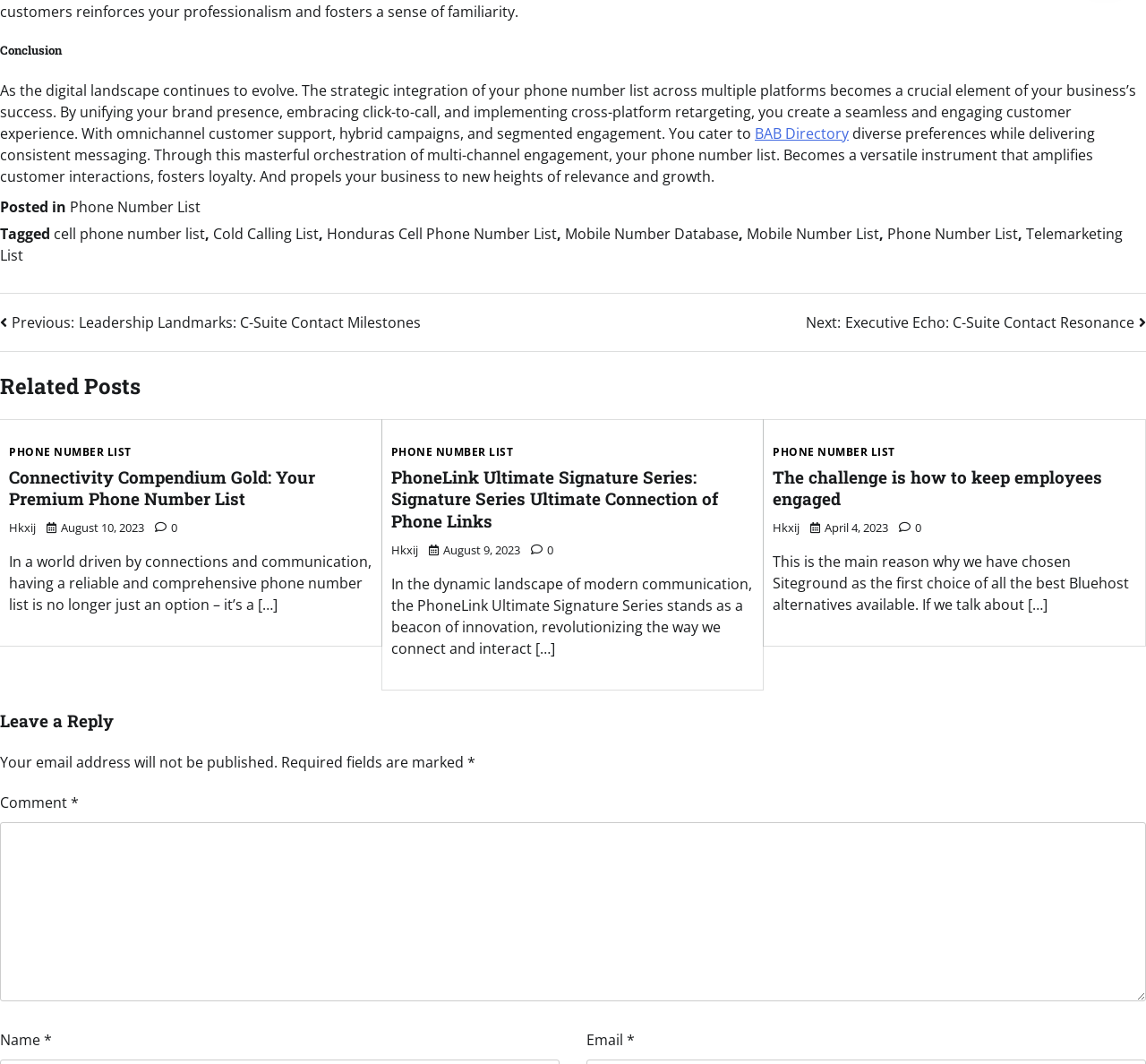Locate the bounding box coordinates of the element to click to perform the following action: 'Click on the 'Next: Executive Echo: C-Suite Contact Resonance' link'. The coordinates should be given as four float values between 0 and 1, in the form of [left, top, right, bottom].

[0.703, 0.293, 1.0, 0.313]